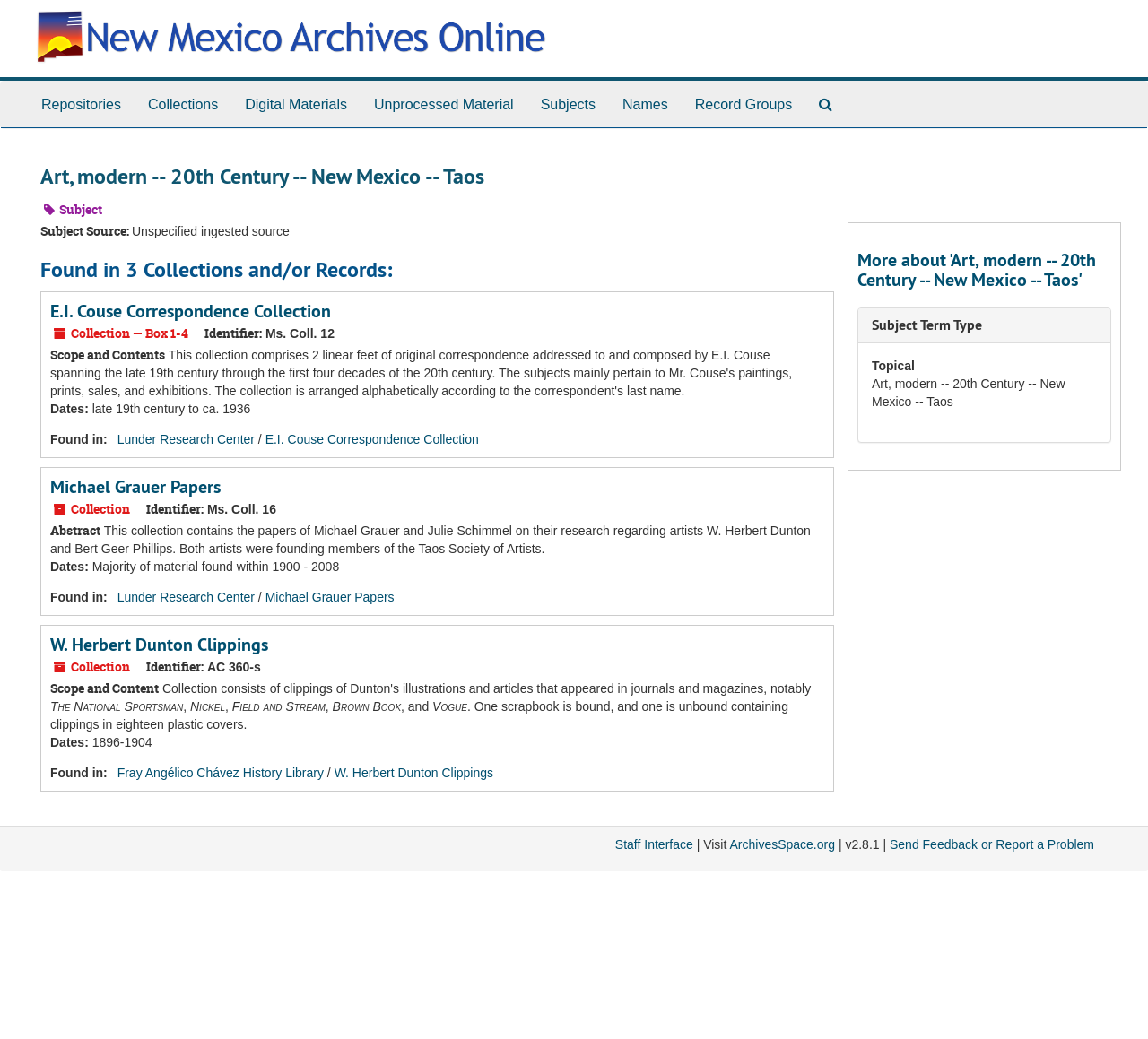What is the identifier for the Michael Grauer Papers collection?
Answer the question based on the image using a single word or a brief phrase.

Ms. Coll. 16